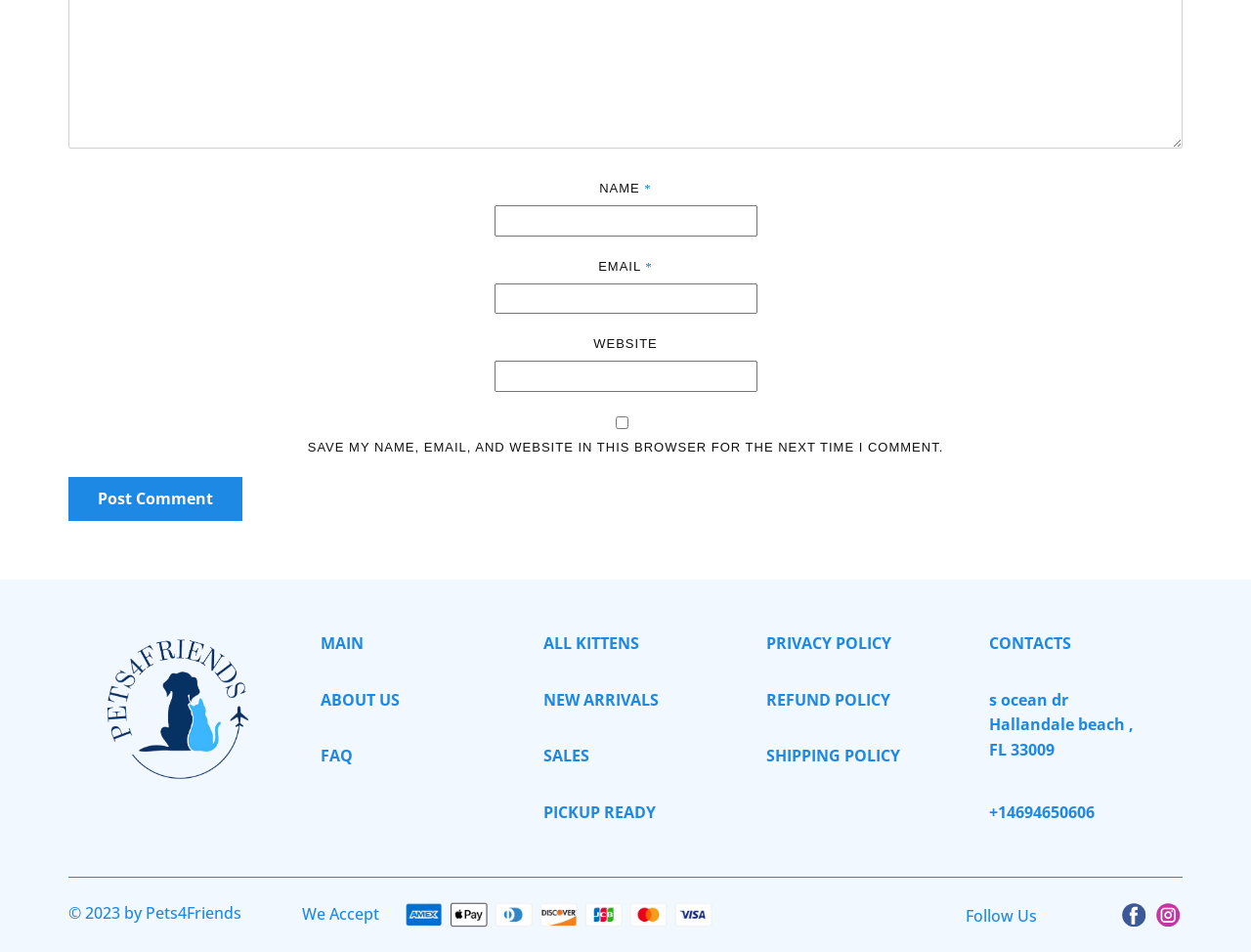Identify the bounding box coordinates of the region I need to click to complete this instruction: "Input your email".

[0.395, 0.297, 0.605, 0.33]